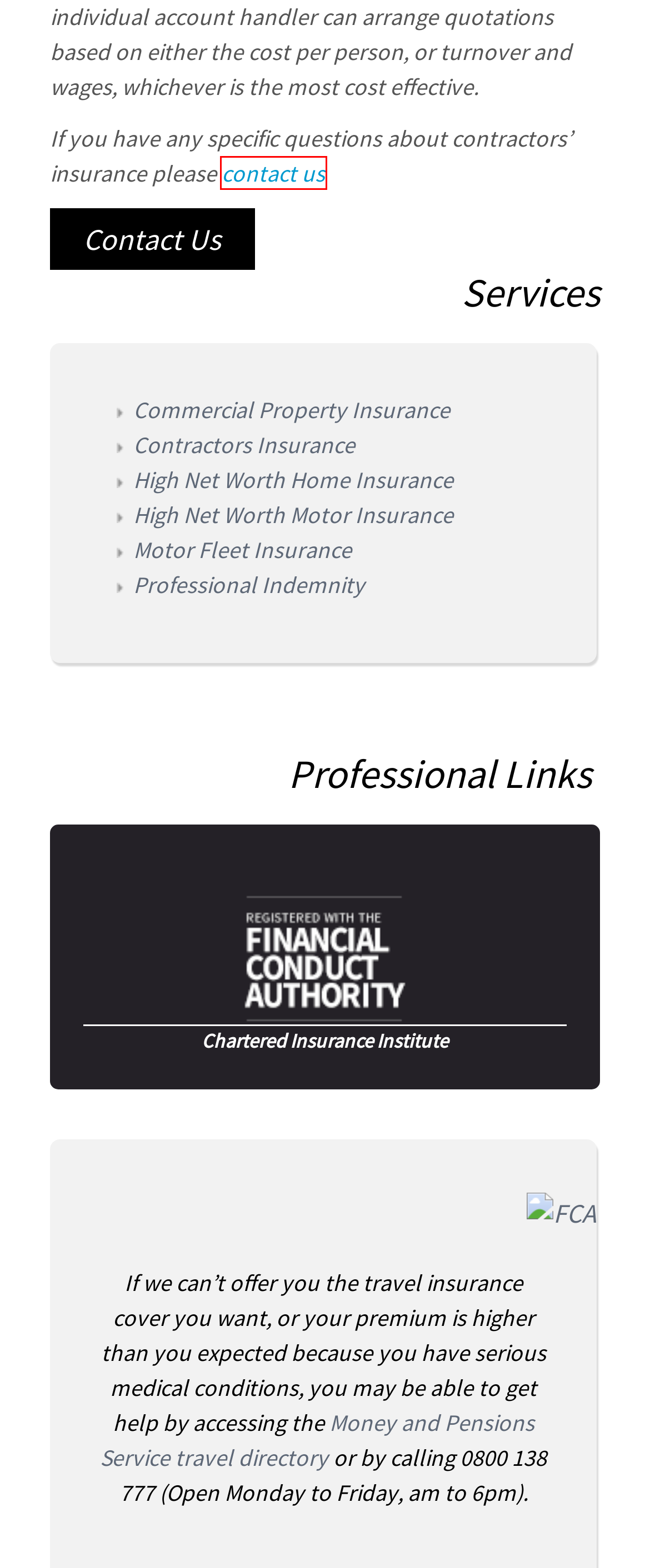You have a screenshot of a webpage with a red bounding box around an element. Select the webpage description that best matches the new webpage after clicking the element within the red bounding box. Here are the descriptions:
A. Motor Fleet Insurance - Callaway & Sons Insurance
B. Professional Indemnity - Callaway & Sons Insurance
C. Privacy Policy - Callaway & Sons Insurance
D. Commercial Property Insurance - Callaway & Sons Insurance
E. Contact Us - Callaway & Sons Insurance
F. High Net Worth Motor Insurance - Callaway & Sons Insurance
G. Home | Chartered Insurance Institute (CII)
H. High Net Worth Home Insurance - Callaway & Sons Insurance

E